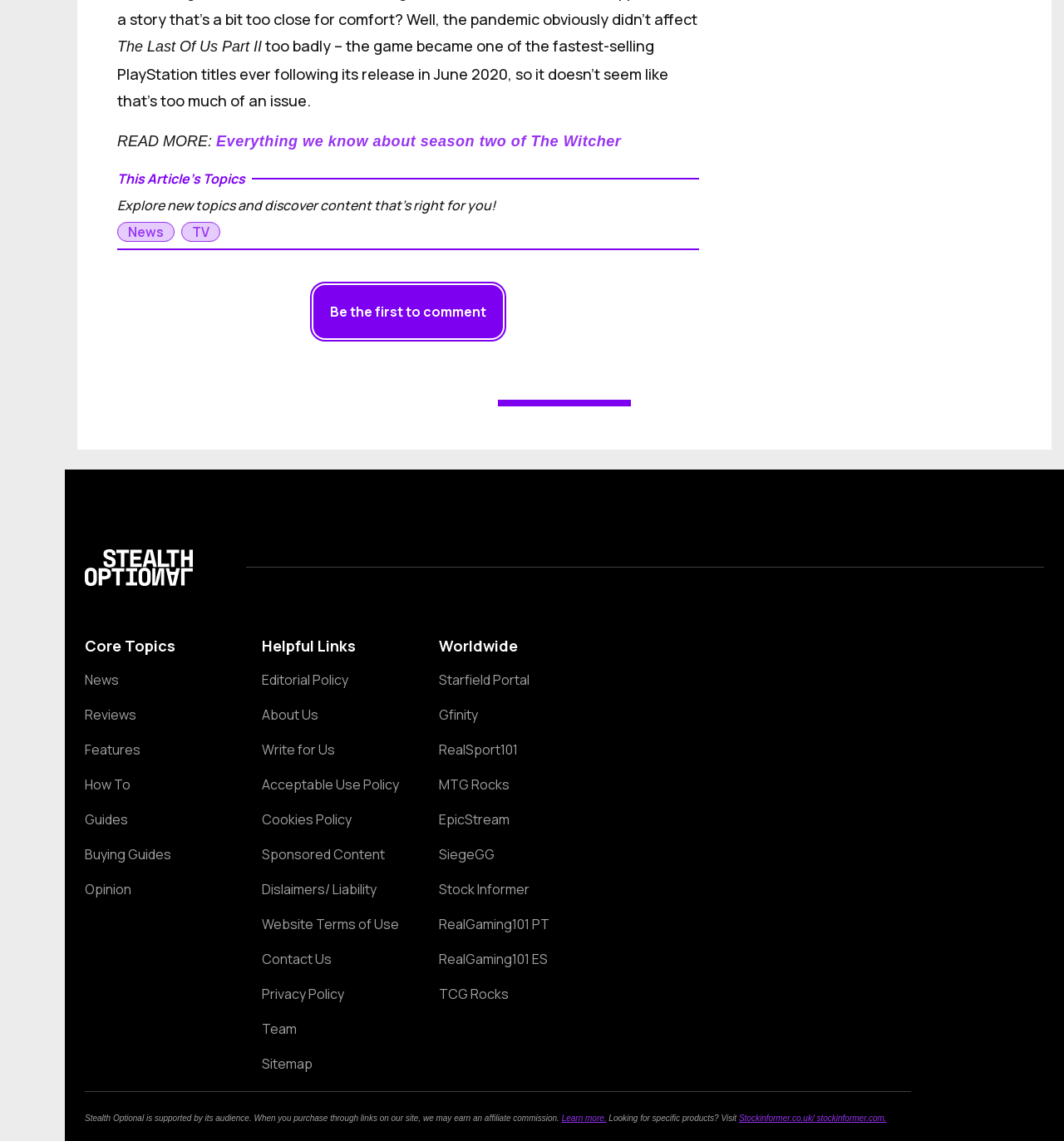What are the main categories on the website?
Based on the screenshot, give a detailed explanation to answer the question.

The main categories on the website are listed on the left side of the webpage, including 'News', 'TV', 'Reviews', 'Features', 'How To', 'Guides', 'Buying Guides', and 'Opinion', which are all link elements with IDs ranging from 503 to 509.